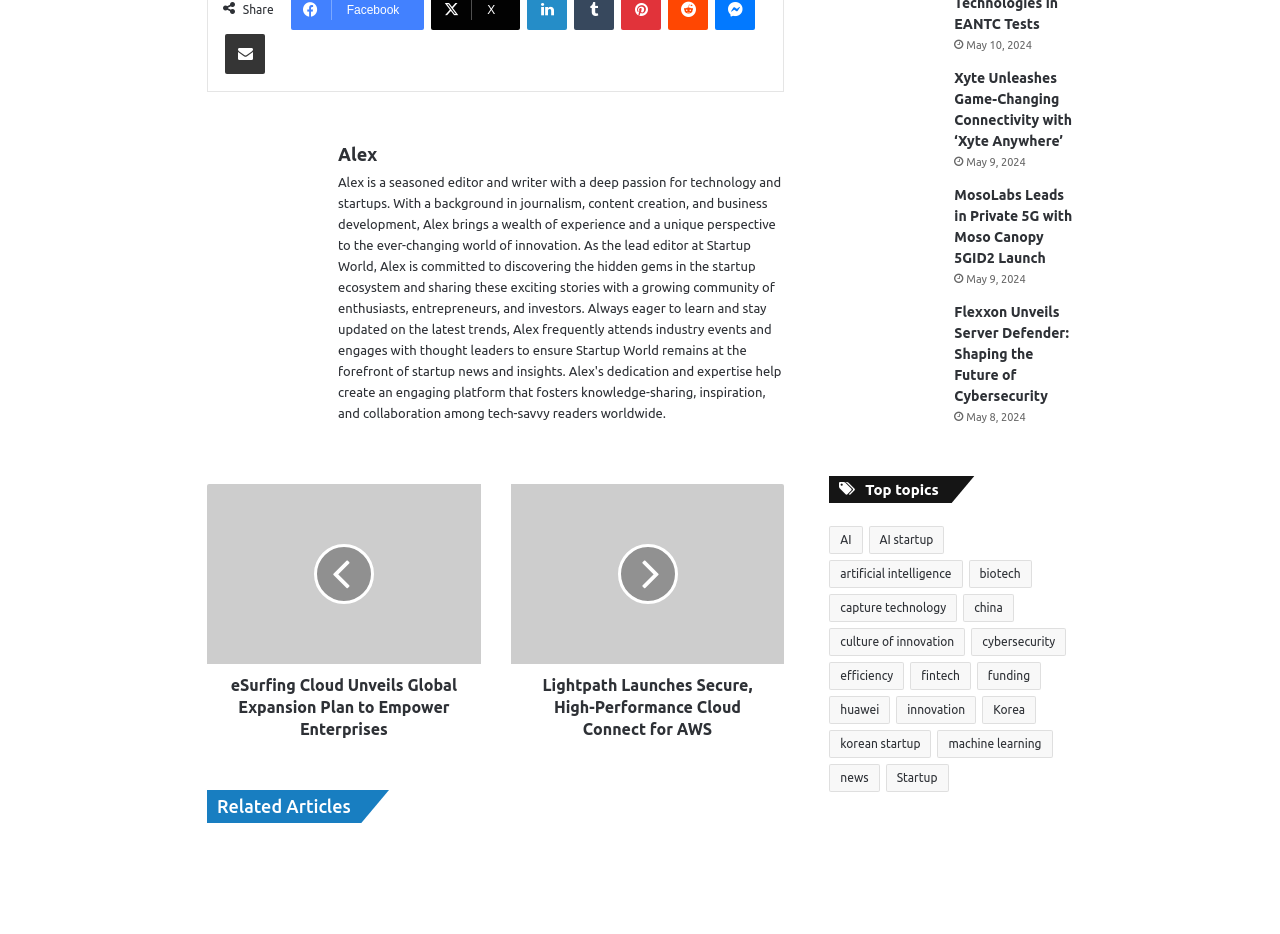Locate the bounding box coordinates of the clickable area needed to fulfill the instruction: "Participate in the meditation research".

None